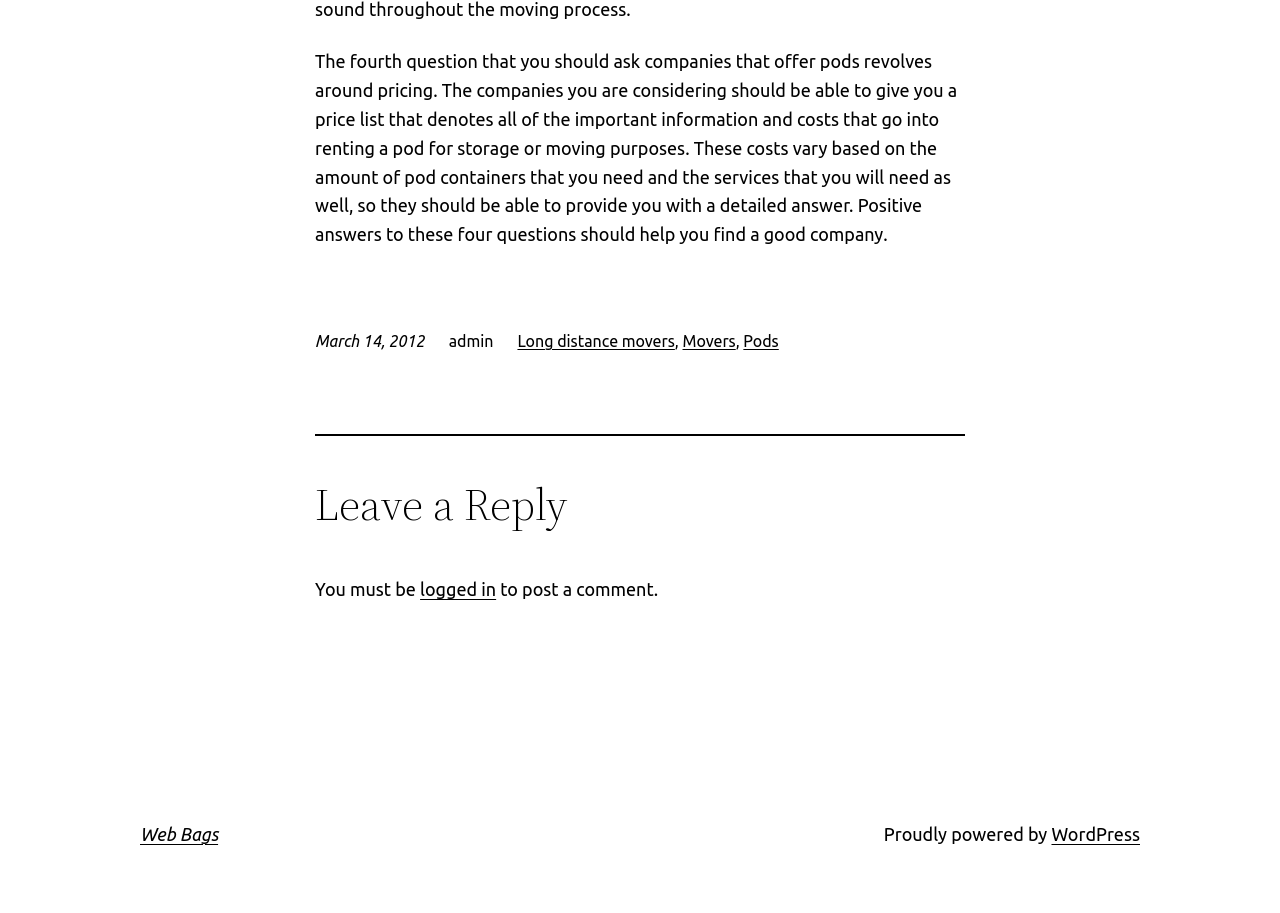Answer the question in one word or a short phrase:
Who is the author of the article?

admin